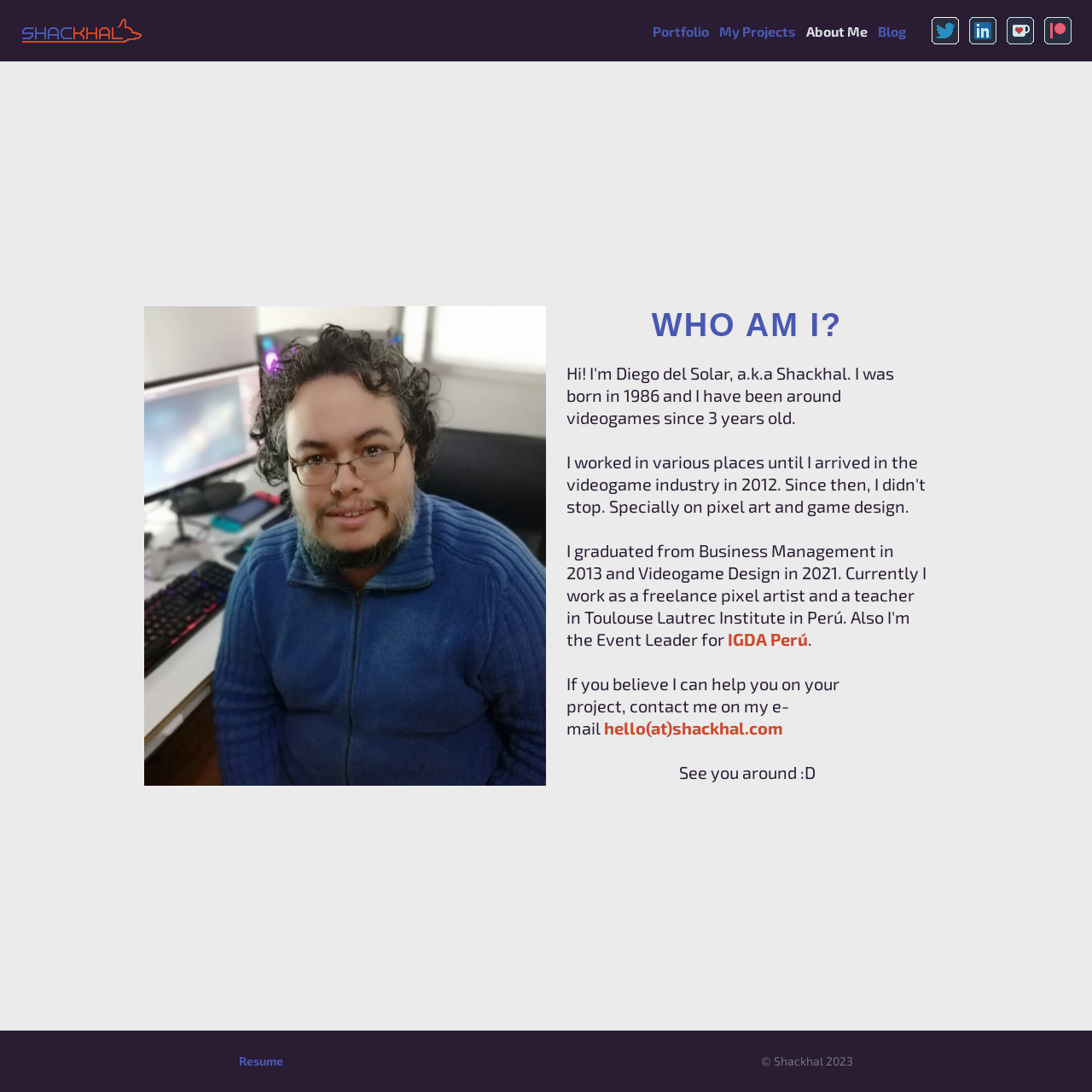Give a full account of the webpage's elements and their arrangement.

This webpage is about Shackhal, a pixel artist and indie game developer. At the top left corner, there is a Shackhal logo, which is an image linked to the homepage. 

On the top navigation bar, there are four main links: Portfolio, My Projects, About Me, and Blog, aligned horizontally from left to right. 

To the right of the navigation bar, there are four social media icons: Twitter, Linkedin, Ko-fi, and Patreon, each with its corresponding image and link. 

Below the navigation bar, there is a section with a heading "WHO AM I?" in a larger font. 

Following the heading, there is a brief introduction about Shackhal, and then a sentence "If you believe I can help you on your project, contact me on my e-mail" with a linked email address "hello(at)shackhal.com". 

At the bottom of the page, there is a link to Shackhal's Resume on the left and a copyright notice "© Shackhal 2023" on the right.